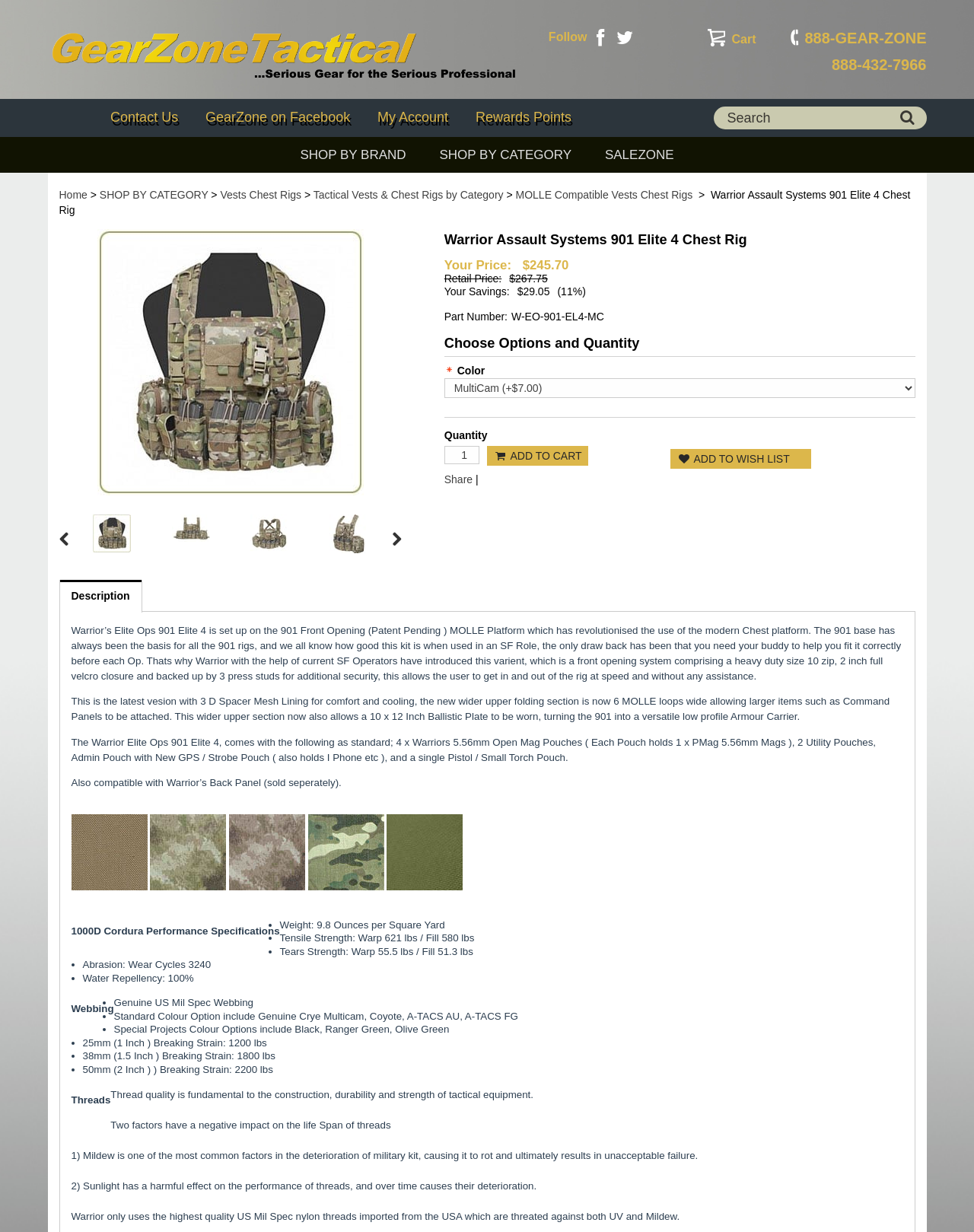What is the purpose of the front opening system in the Warrior Assault Systems 901 Elite 4 Chest Rig?
We need a detailed and meticulous answer to the question.

The purpose of the front opening system in the Warrior Assault Systems 901 Elite 4 Chest Rig can be found in the product description, where it is mentioned that the front opening system allows the user to get in and out of the rig at speed and without any assistance.